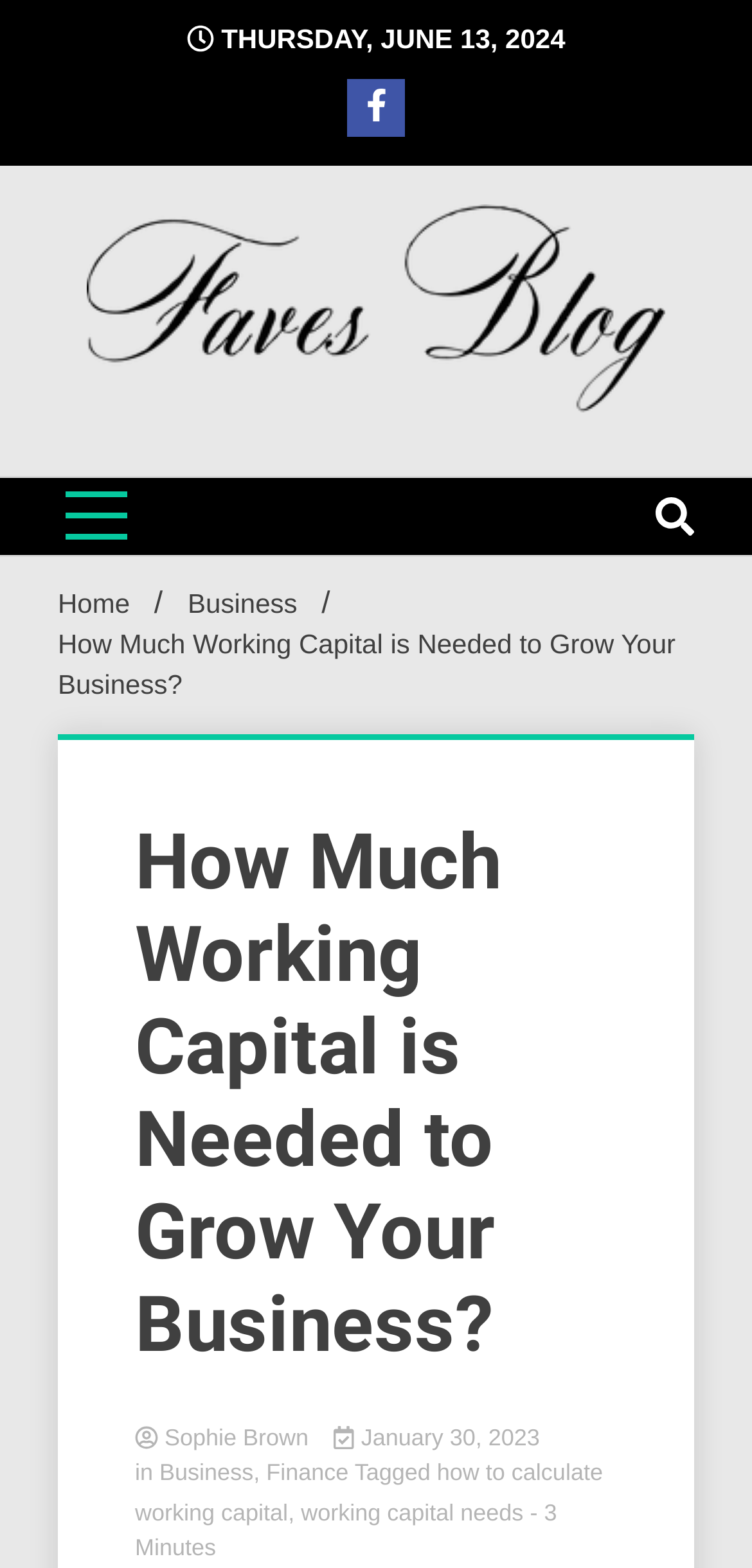Specify the bounding box coordinates of the element's region that should be clicked to achieve the following instruction: "Learn from Weight Loss Lessons: Ask Dr. Tague". The bounding box coordinates consist of four float numbers between 0 and 1, in the format [left, top, right, bottom].

None